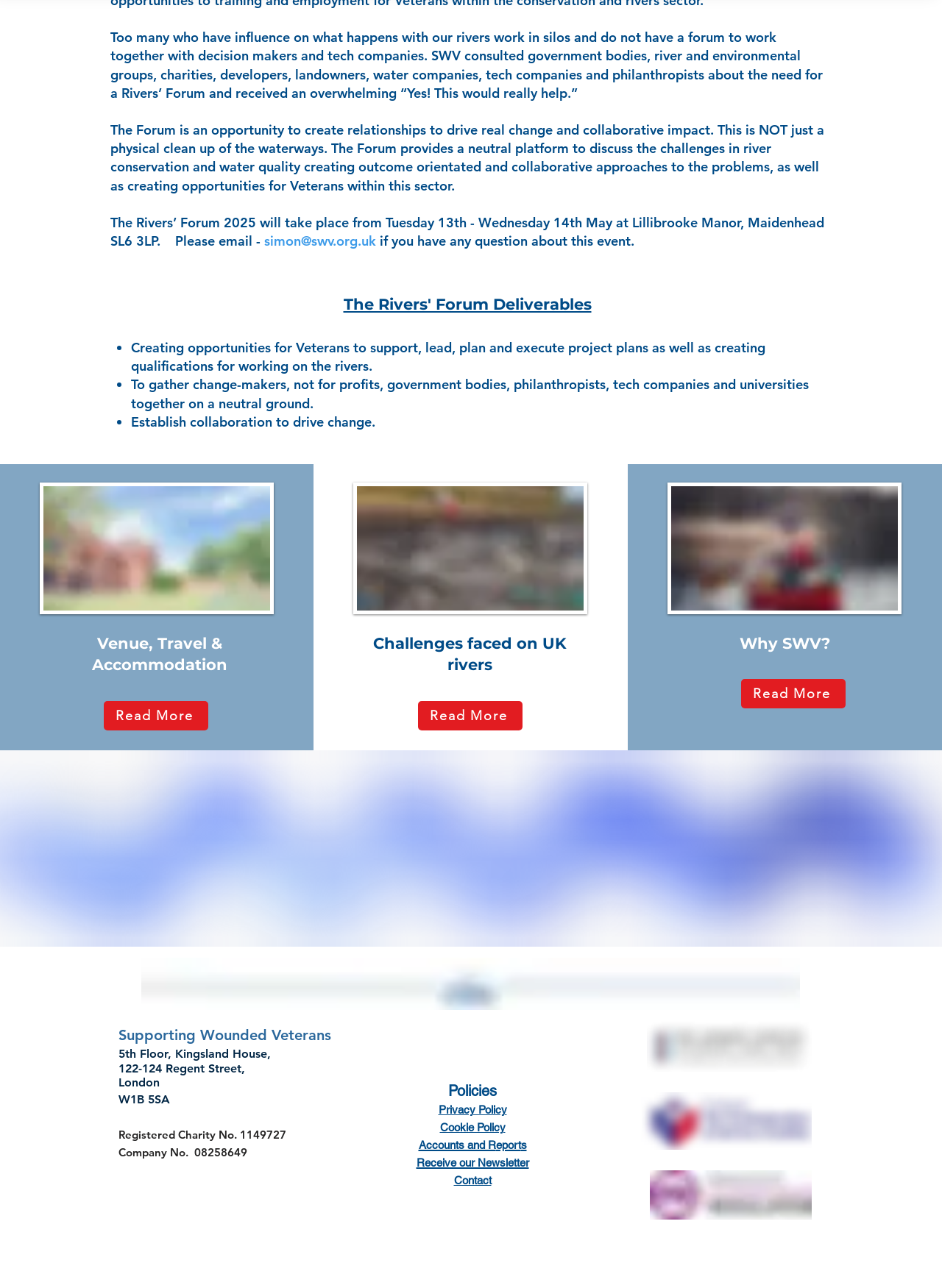Determine the bounding box coordinates for the area that needs to be clicked to fulfill this task: "Read more about challenges faced on UK rivers". The coordinates must be given as four float numbers between 0 and 1, i.e., [left, top, right, bottom].

[0.444, 0.544, 0.555, 0.567]